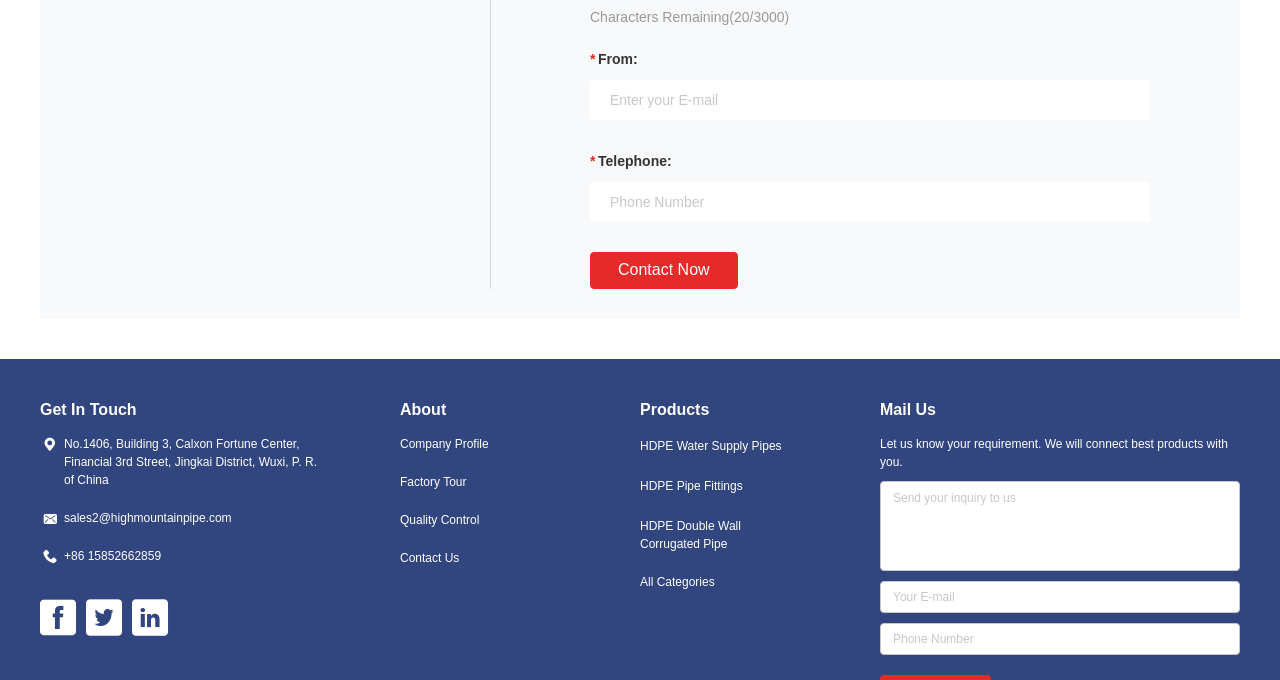Using the provided element description, identify the bounding box coordinates as (top-left x, top-left y, bottom-right x, bottom-right y). Ensure all values are between 0 and 1. Description: HDPE Double Wall Corrugated Pipe

[0.5, 0.757, 0.625, 0.813]